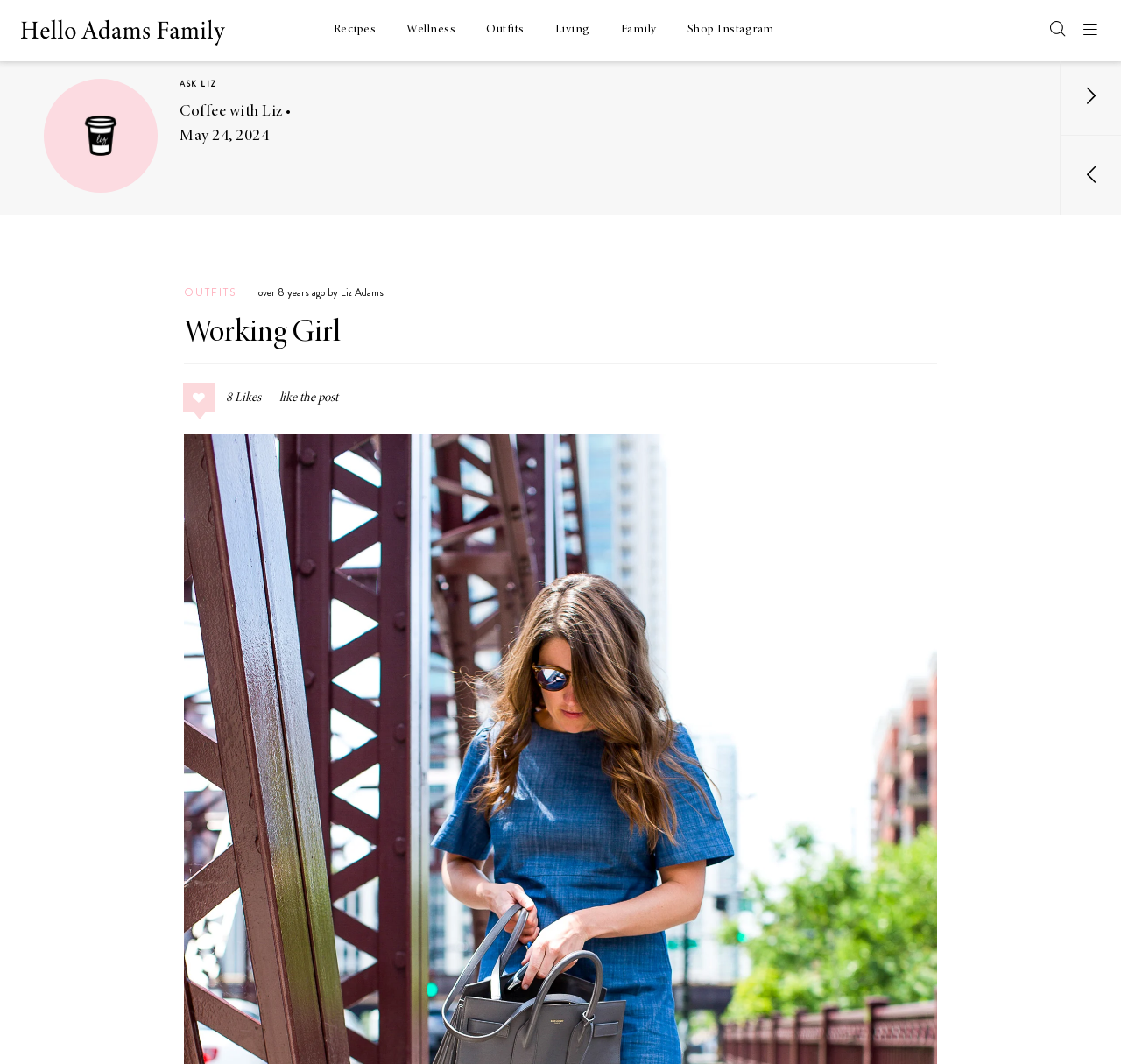What is the name of the blogger?
Using the image as a reference, answer the question with a short word or phrase.

Liz Adams